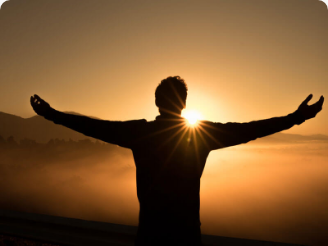What is the person's posture in the scene?
Please provide a detailed answer to the question.

The caption describes the person as 'standing with arms outstretched', indicating that their arms are extended outward from their body in a gesture of openness or freedom.